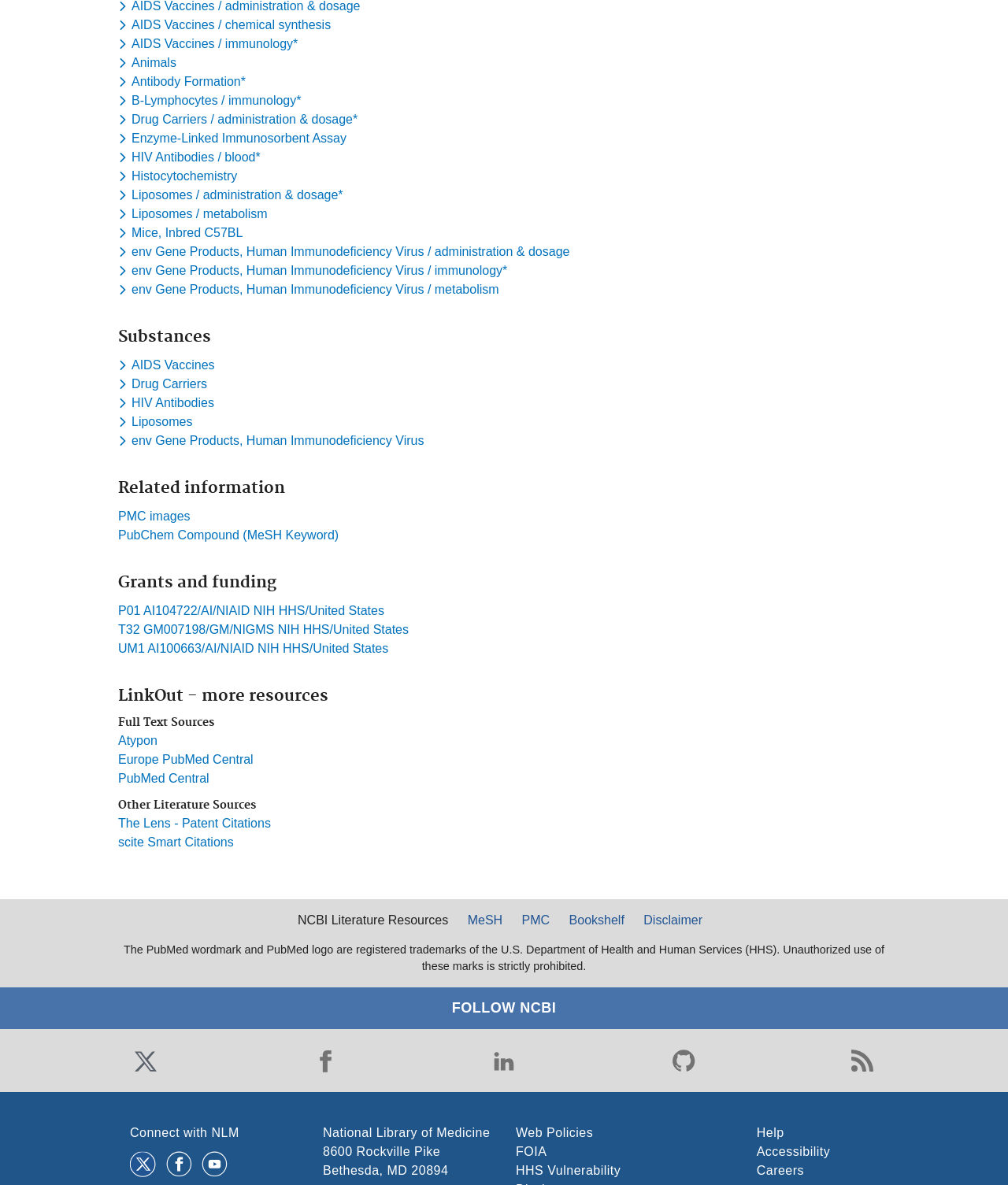Locate the bounding box coordinates of the clickable region to complete the following instruction: "Open the 'PolicyMap' link."

None